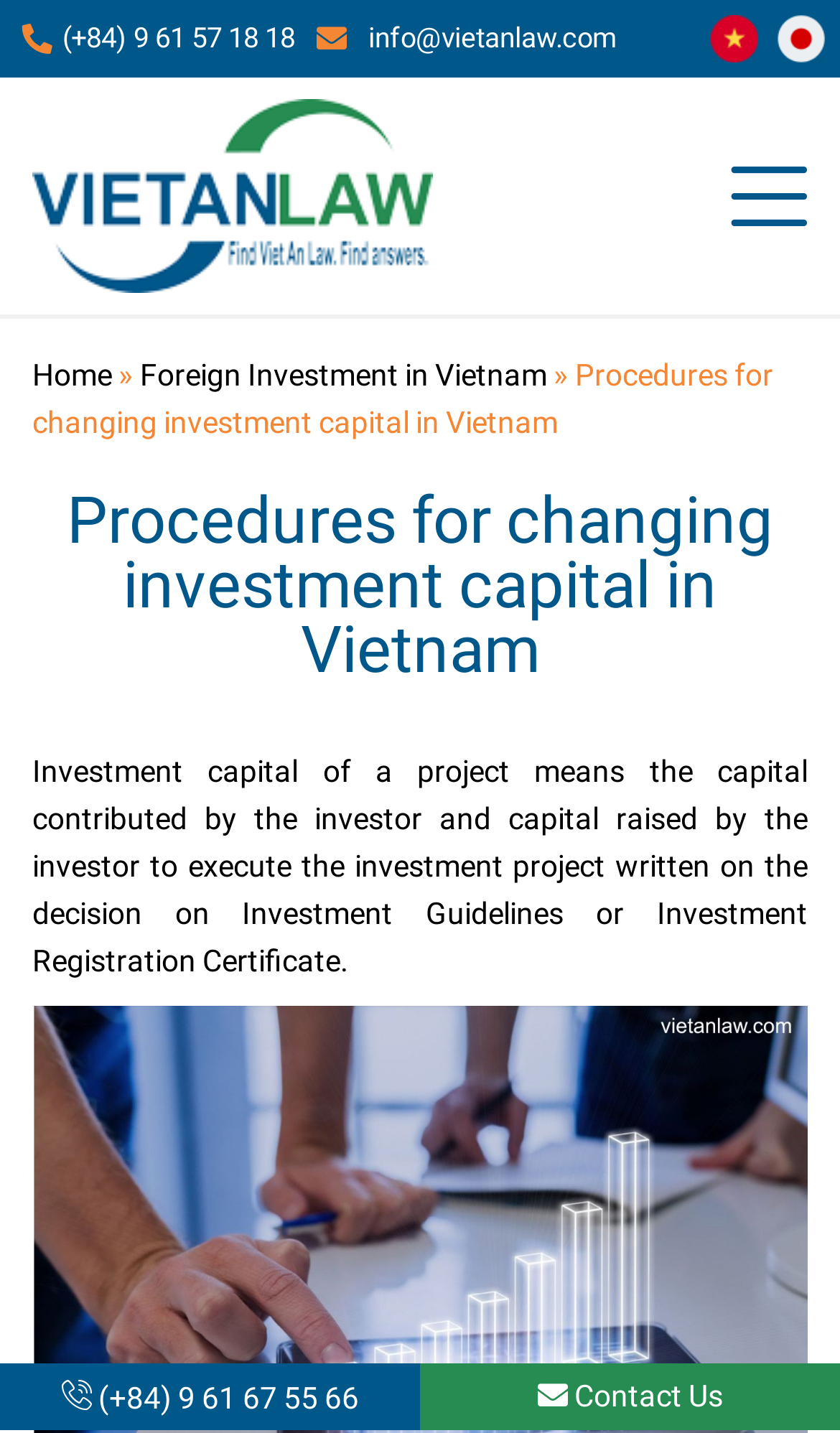What is the phone number on the top left?
Answer the question with as much detail as you can, using the image as a reference.

I found the phone number by looking at the top left section of the webpage, where I saw a static text element with the phone number (+84) 9 61 57 18 18.